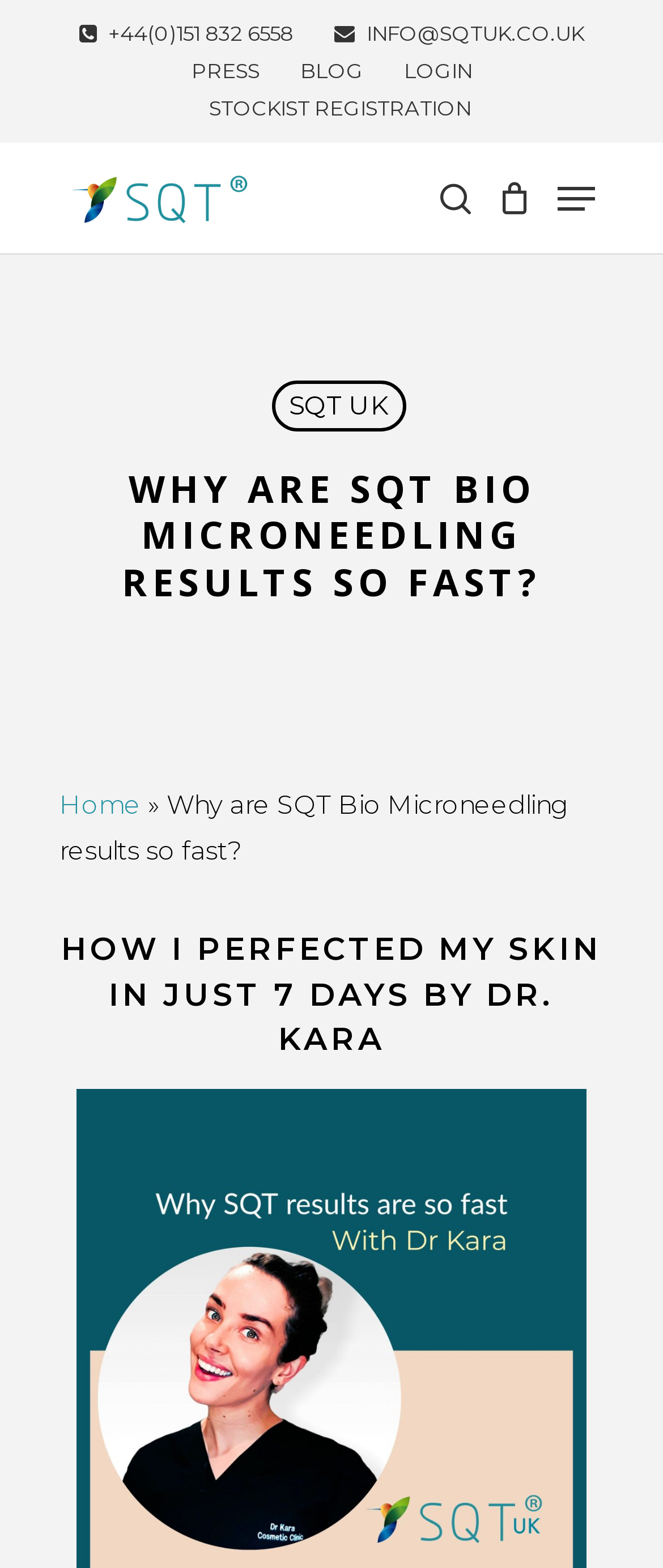Provide a short answer to the following question with just one word or phrase: What is the email address to contact SQT?

INFO@SQTUK.CO.UK